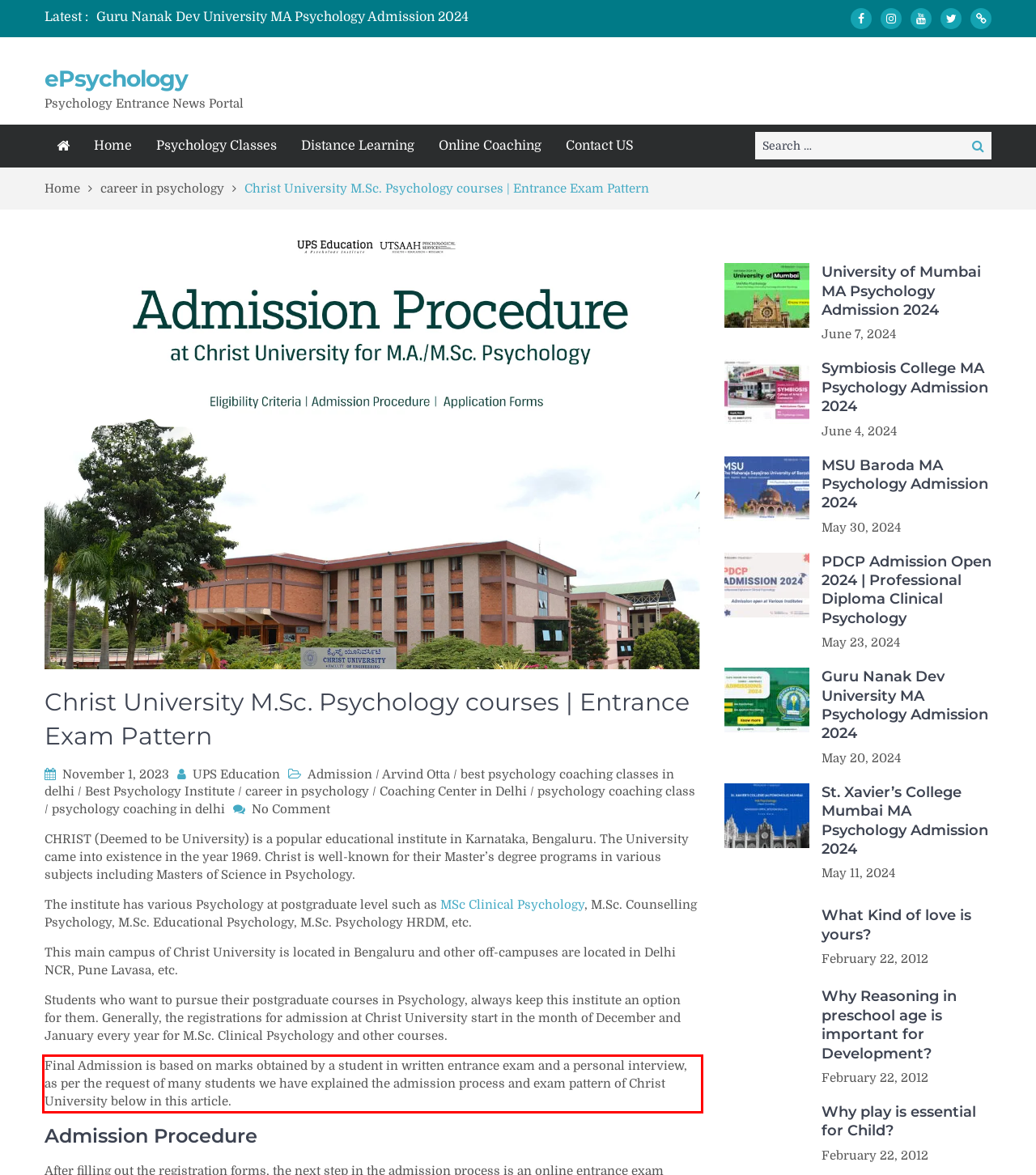View the screenshot of the webpage and identify the UI element surrounded by a red bounding box. Extract the text contained within this red bounding box.

Final Admission is based on marks obtained by a student in written entrance exam and a personal interview, as per the request of many students we have explained the admission process and exam pattern of Christ University below in this article.